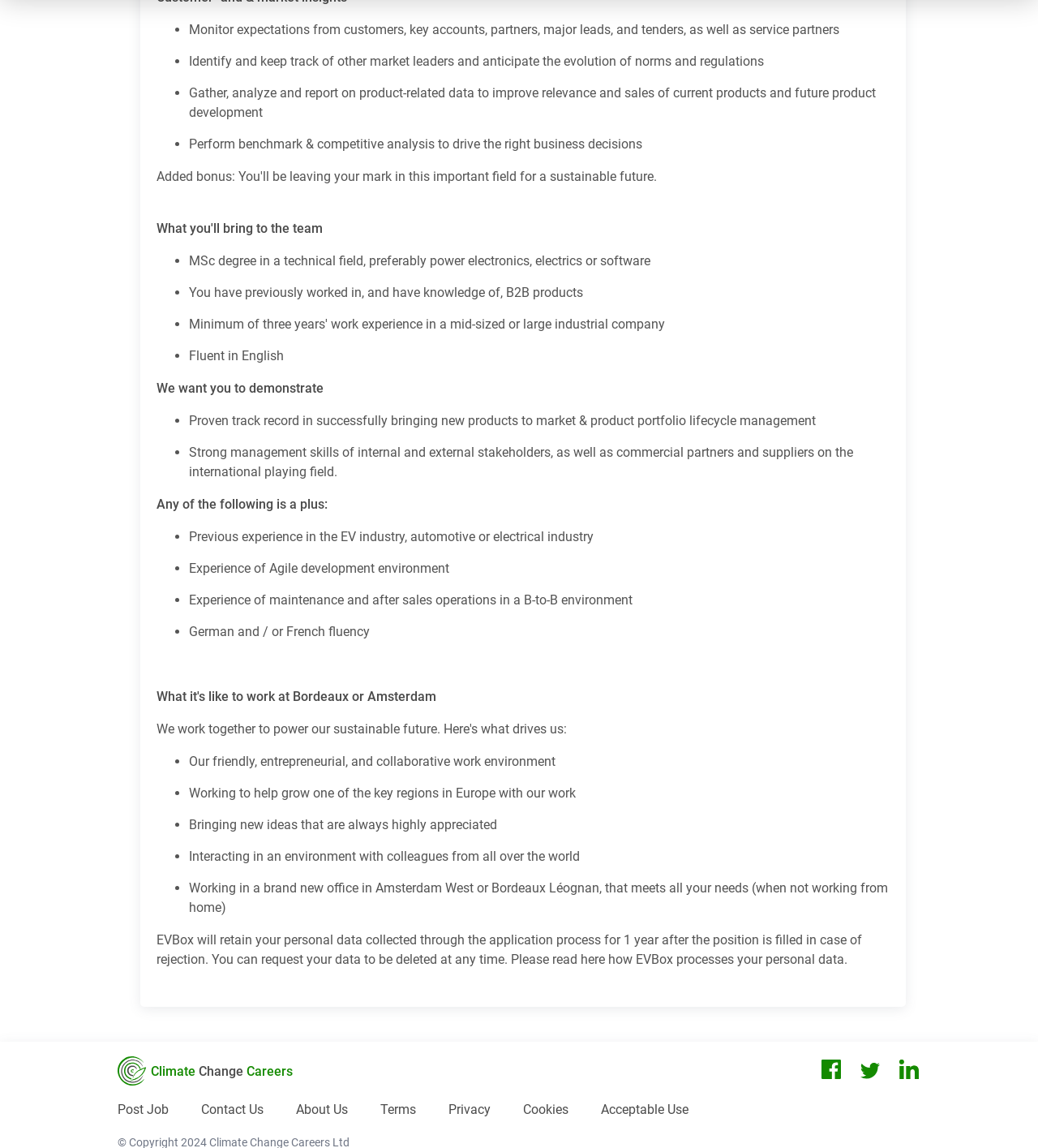Please identify the bounding box coordinates of the area that needs to be clicked to follow this instruction: "Click the 'Contact Us' link".

[0.194, 0.958, 0.254, 0.975]